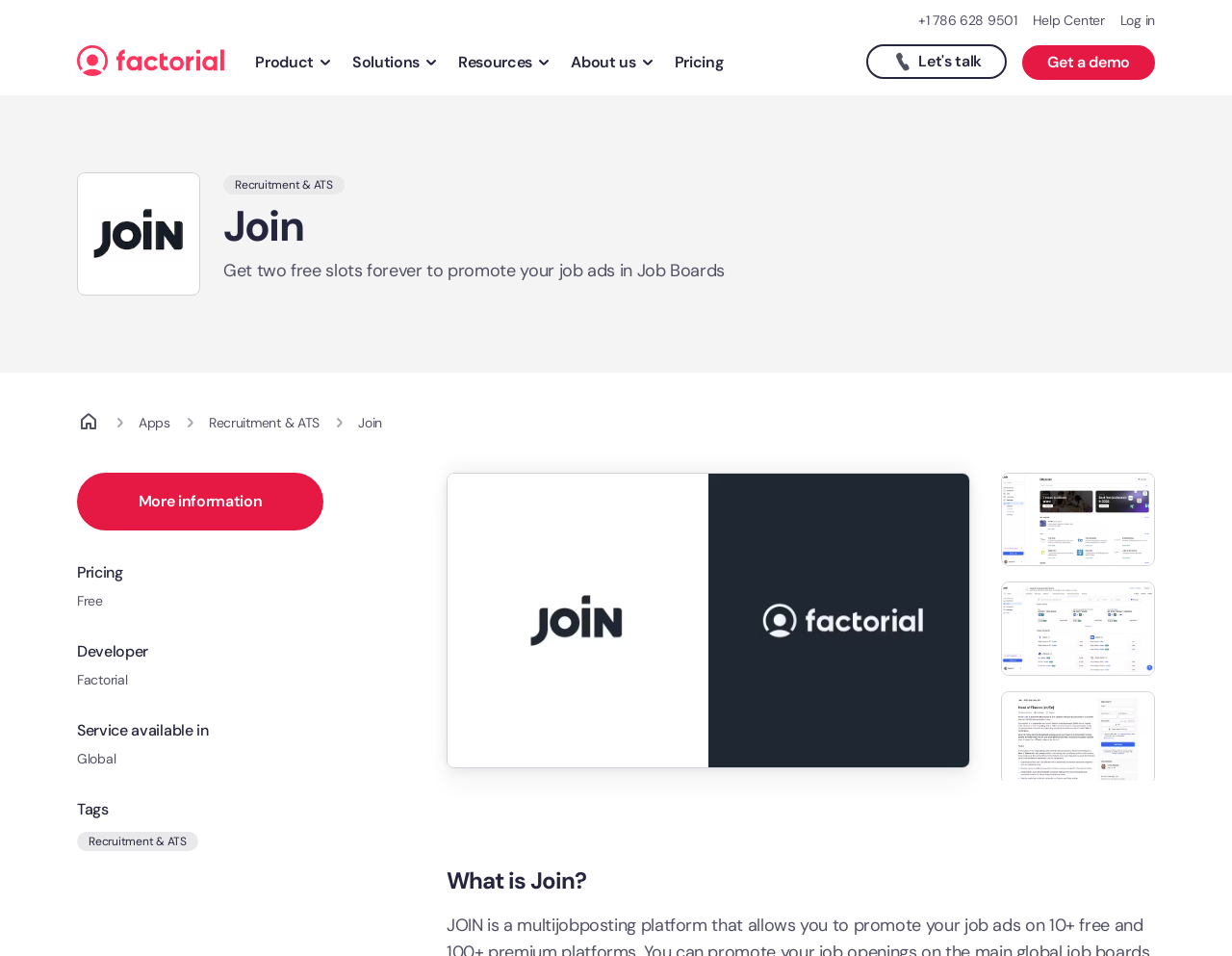Based on the visual content of the image, answer the question thoroughly: What is the purpose of the 'Get a demo' button?

The 'Get a demo' button is located in the top-right corner of the page, and its purpose is likely to allow users to request a demonstration of the product or service offered by the company.